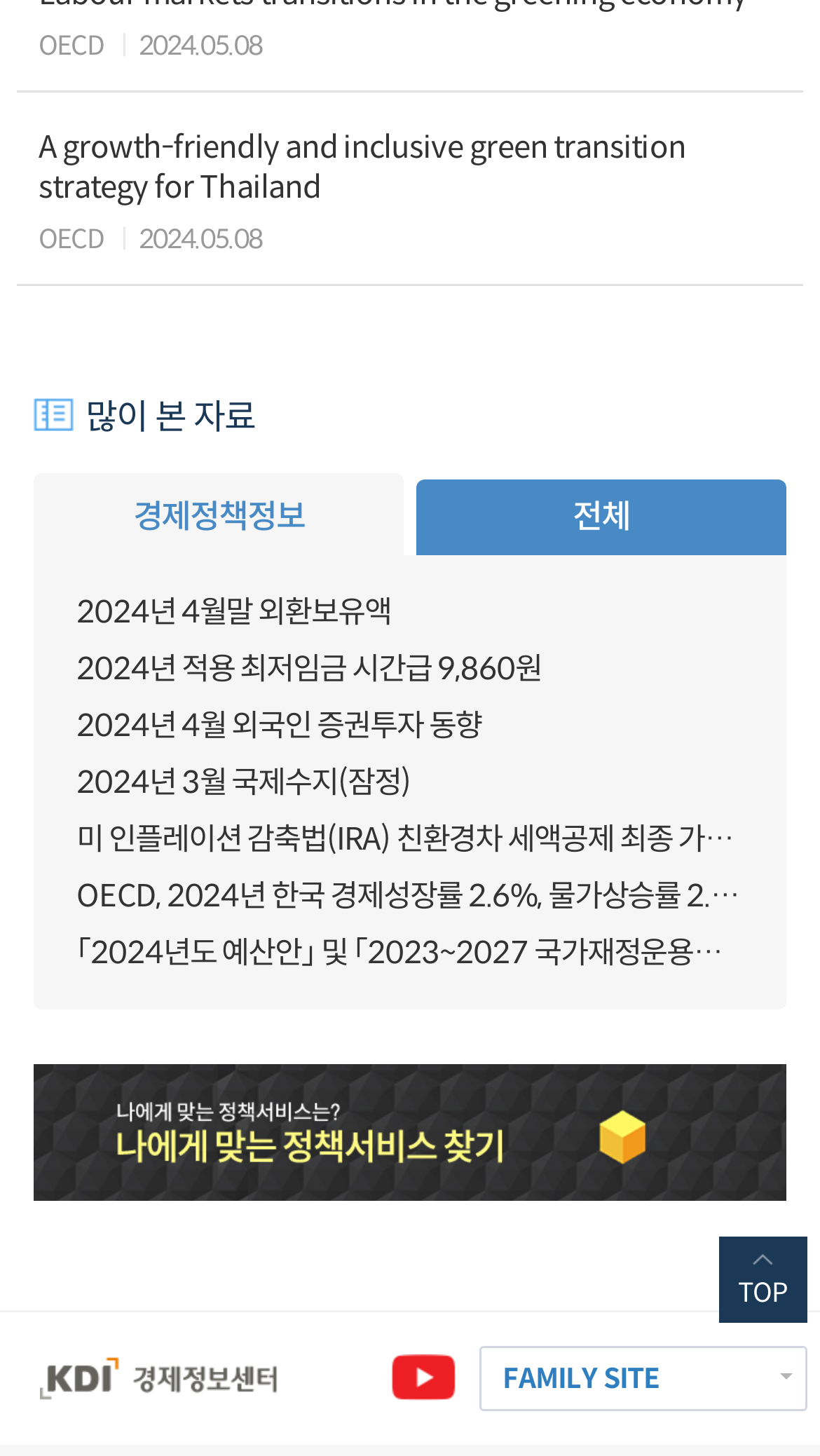Using the given description, provide the bounding box coordinates formatted as (top-left x, top-left y, bottom-right x, bottom-right y), with all values being floating point numbers between 0 and 1. Description: 2024년 4월 외국인 증권투자 동향

[0.093, 0.479, 0.907, 0.518]